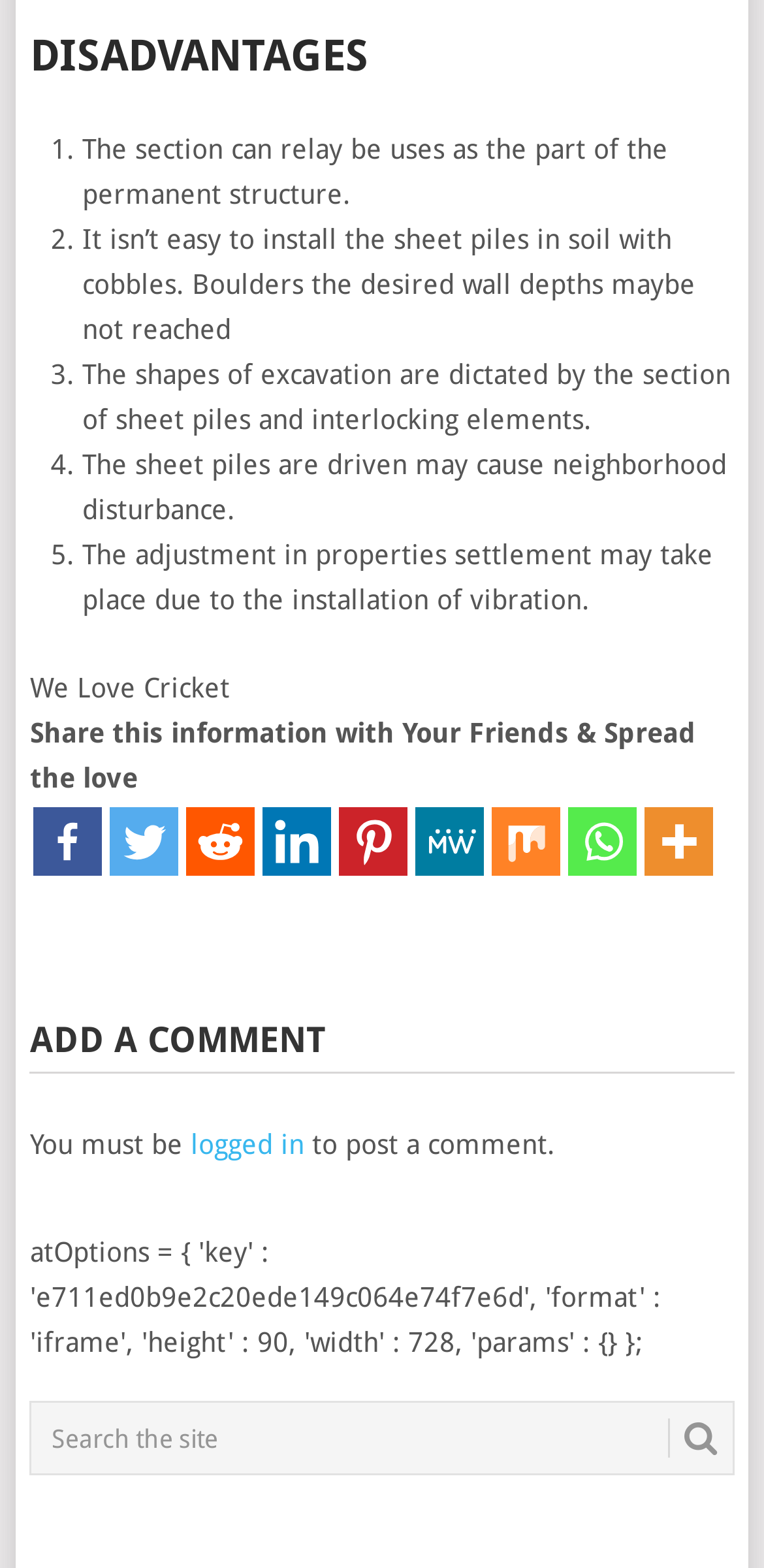Calculate the bounding box coordinates for the UI element based on the following description: "aria-label="Pinterest" title="Pinterest"". Ensure the coordinates are four float numbers between 0 and 1, i.e., [left, top, right, bottom].

[0.444, 0.515, 0.534, 0.559]